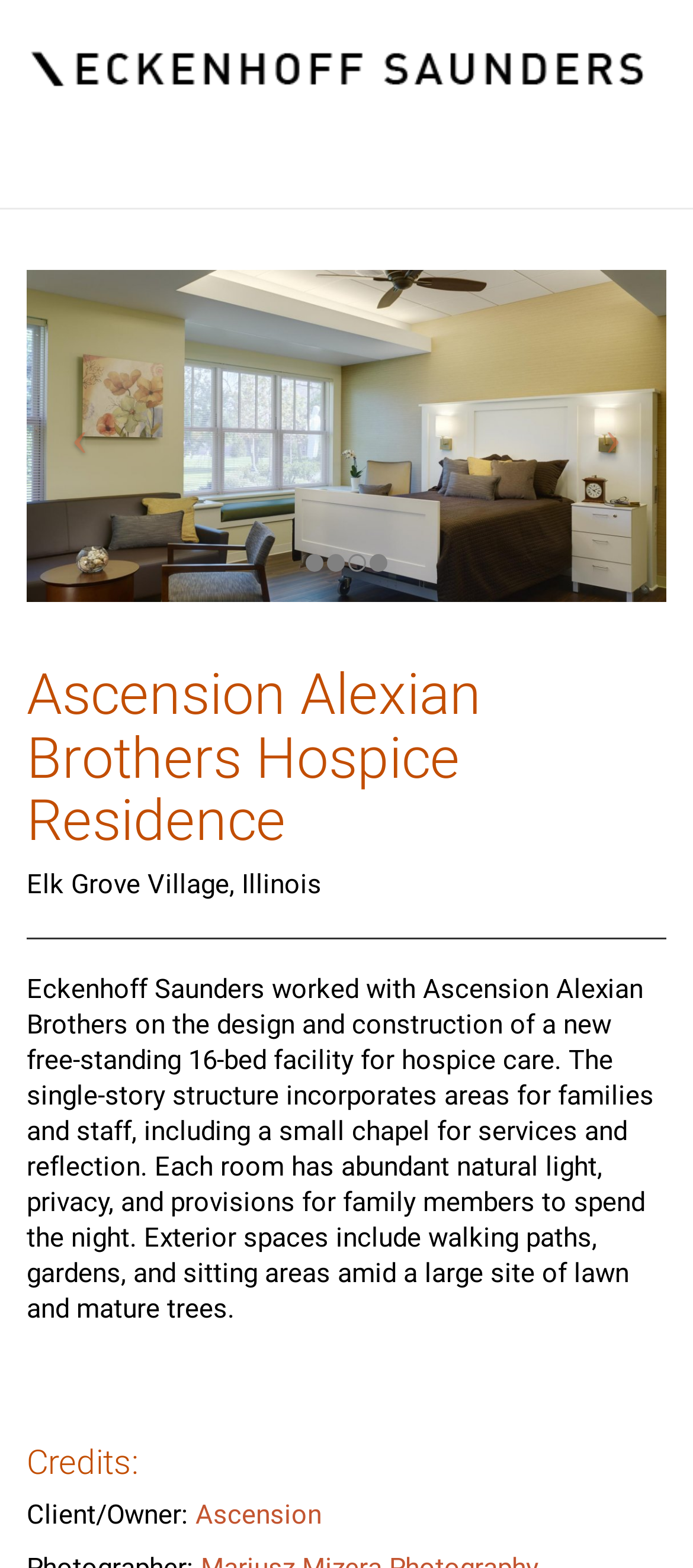What is the name of the architecture firm involved in the project?
Based on the image content, provide your answer in one word or a short phrase.

Eckenhoff Saunders